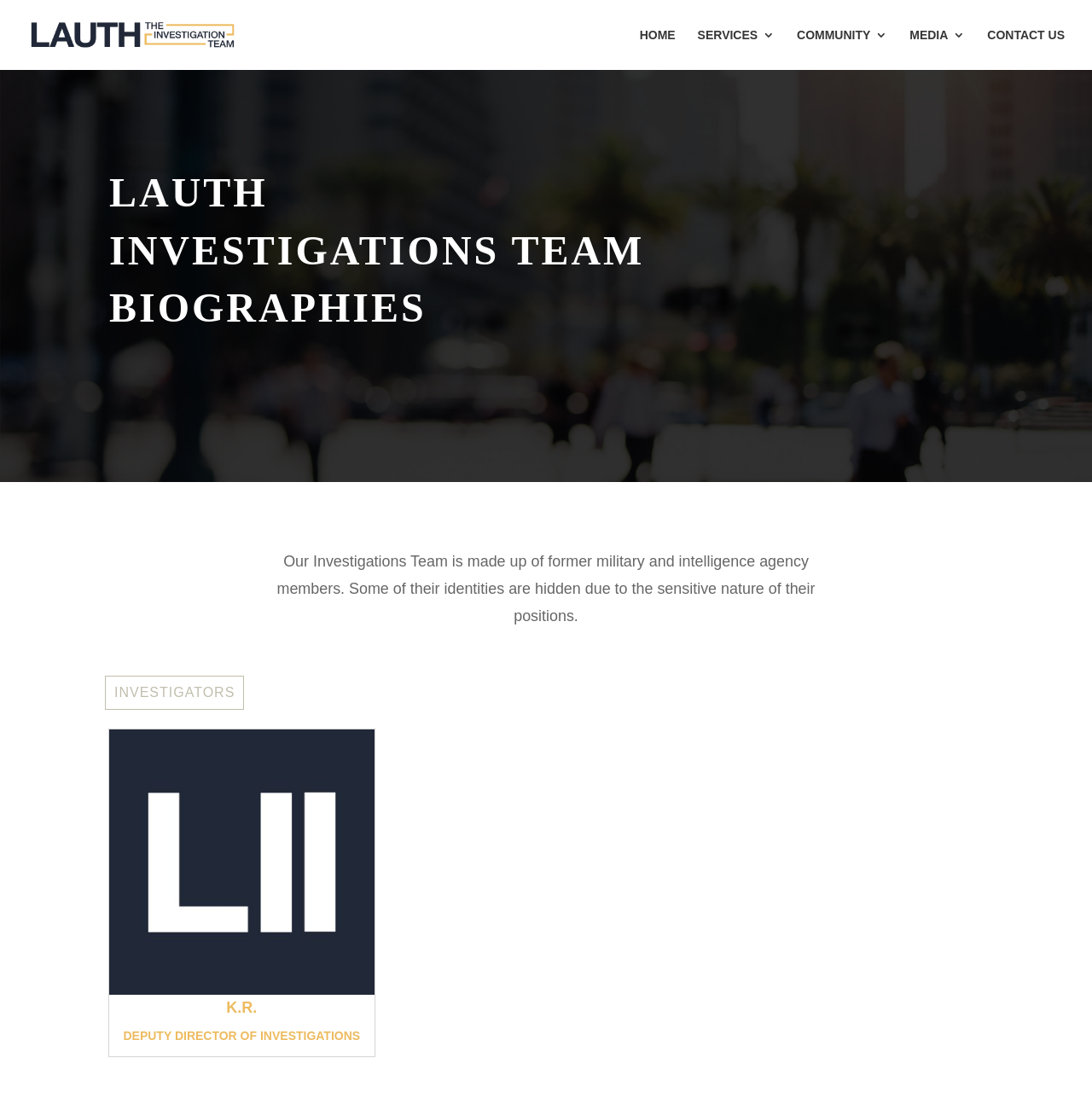Locate the bounding box coordinates of the clickable region necessary to complete the following instruction: "contact us". Provide the coordinates in the format of four float numbers between 0 and 1, i.e., [left, top, right, bottom].

[0.904, 0.026, 0.975, 0.064]